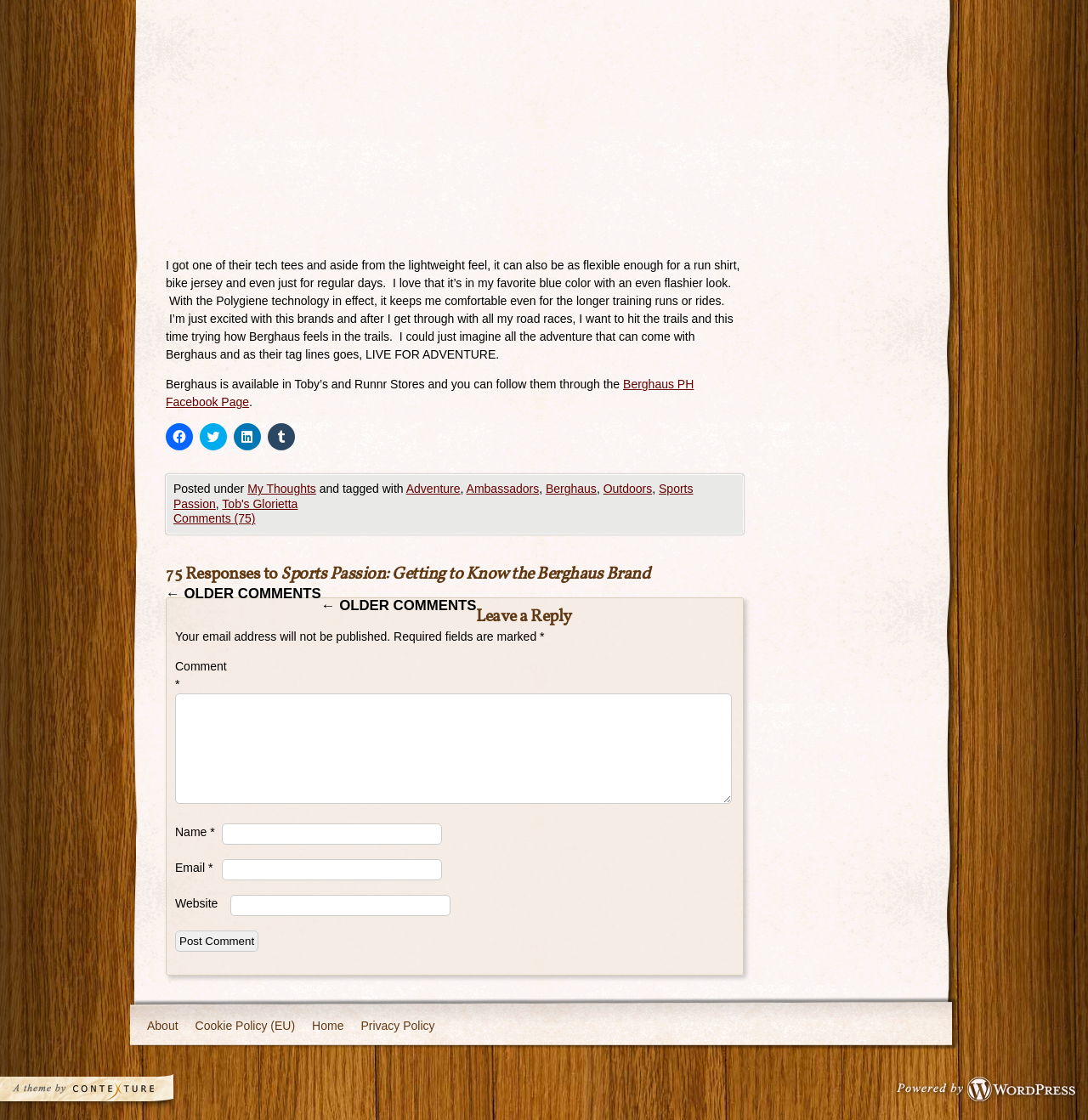Respond to the question below with a single word or phrase:
What is the technology mentioned in the text?

Polygiene